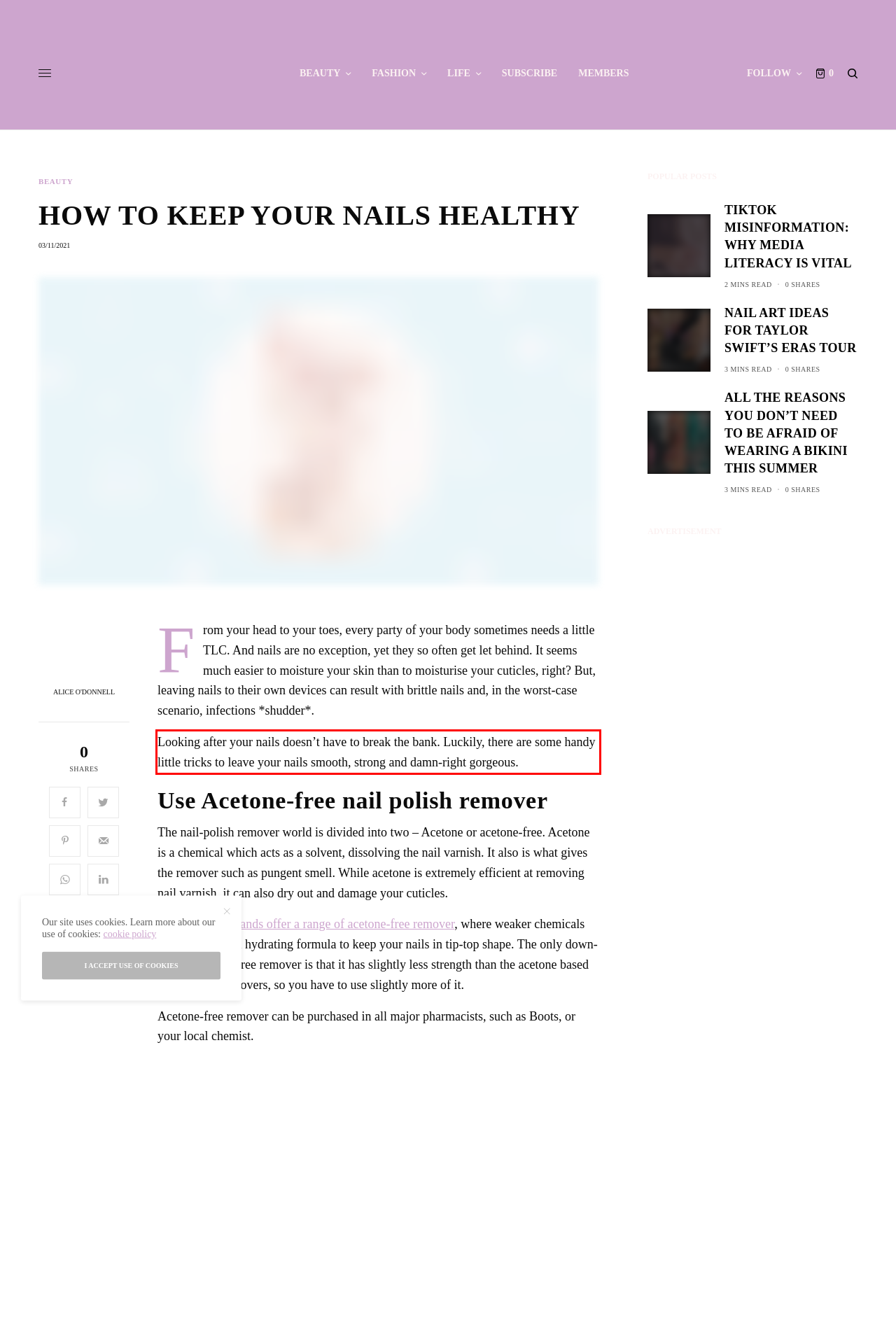Please use OCR to extract the text content from the red bounding box in the provided webpage screenshot.

Looking after your nails doesn’t have to break the bank. Luckily, there are some handy little tricks to leave your nails smooth, strong and damn-right gorgeous.